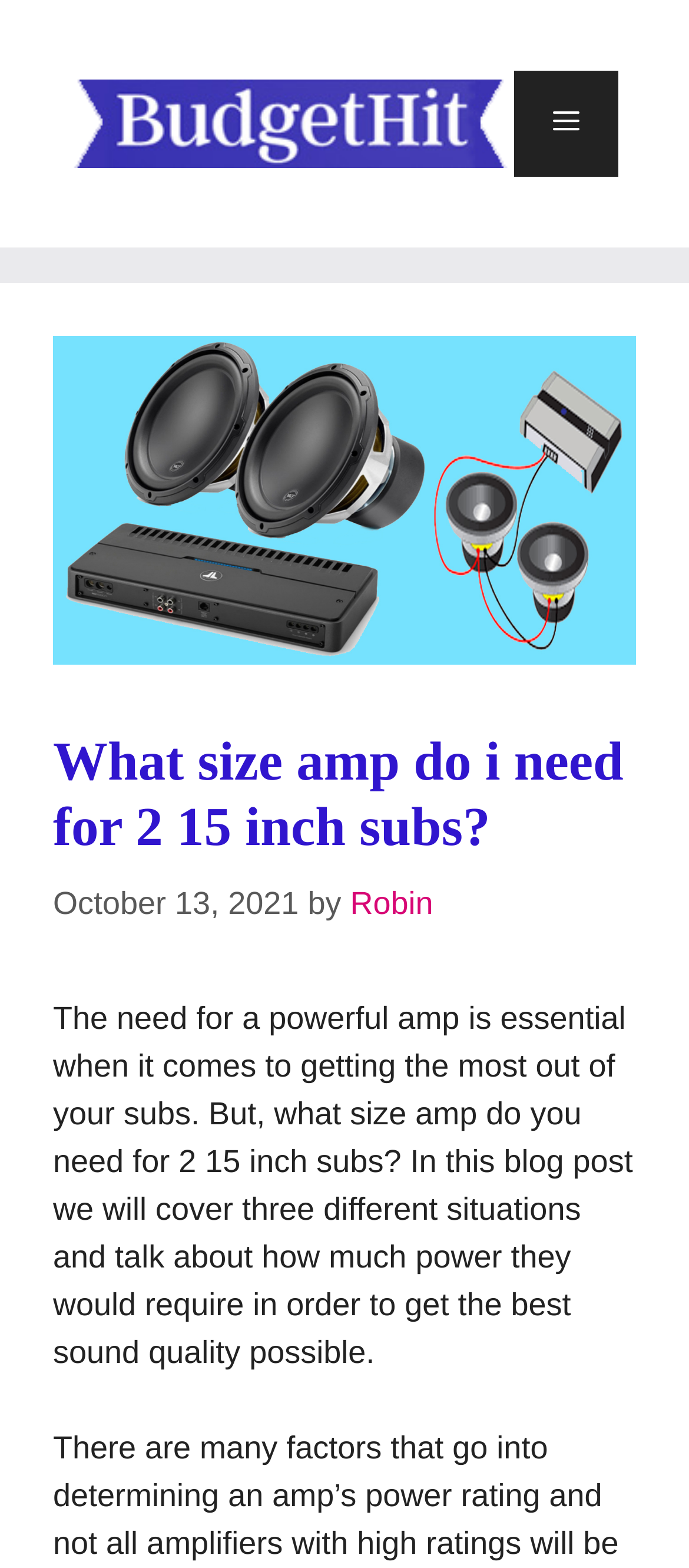Answer the question below with a single word or a brief phrase: 
Who is the author of the blog post?

Robin